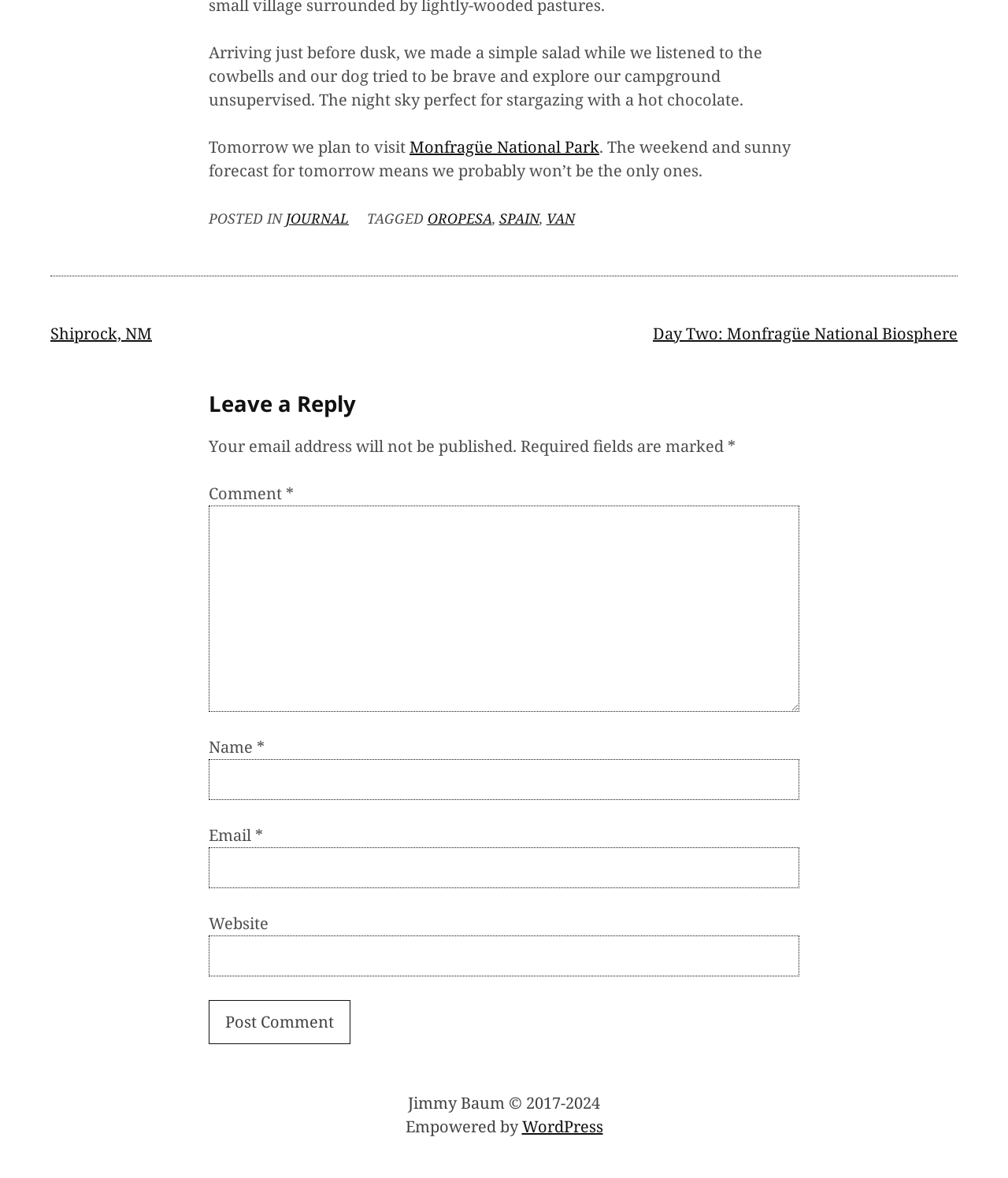Can you provide the bounding box coordinates for the element that should be clicked to implement the instruction: "Enter a comment"?

[0.207, 0.429, 0.793, 0.604]